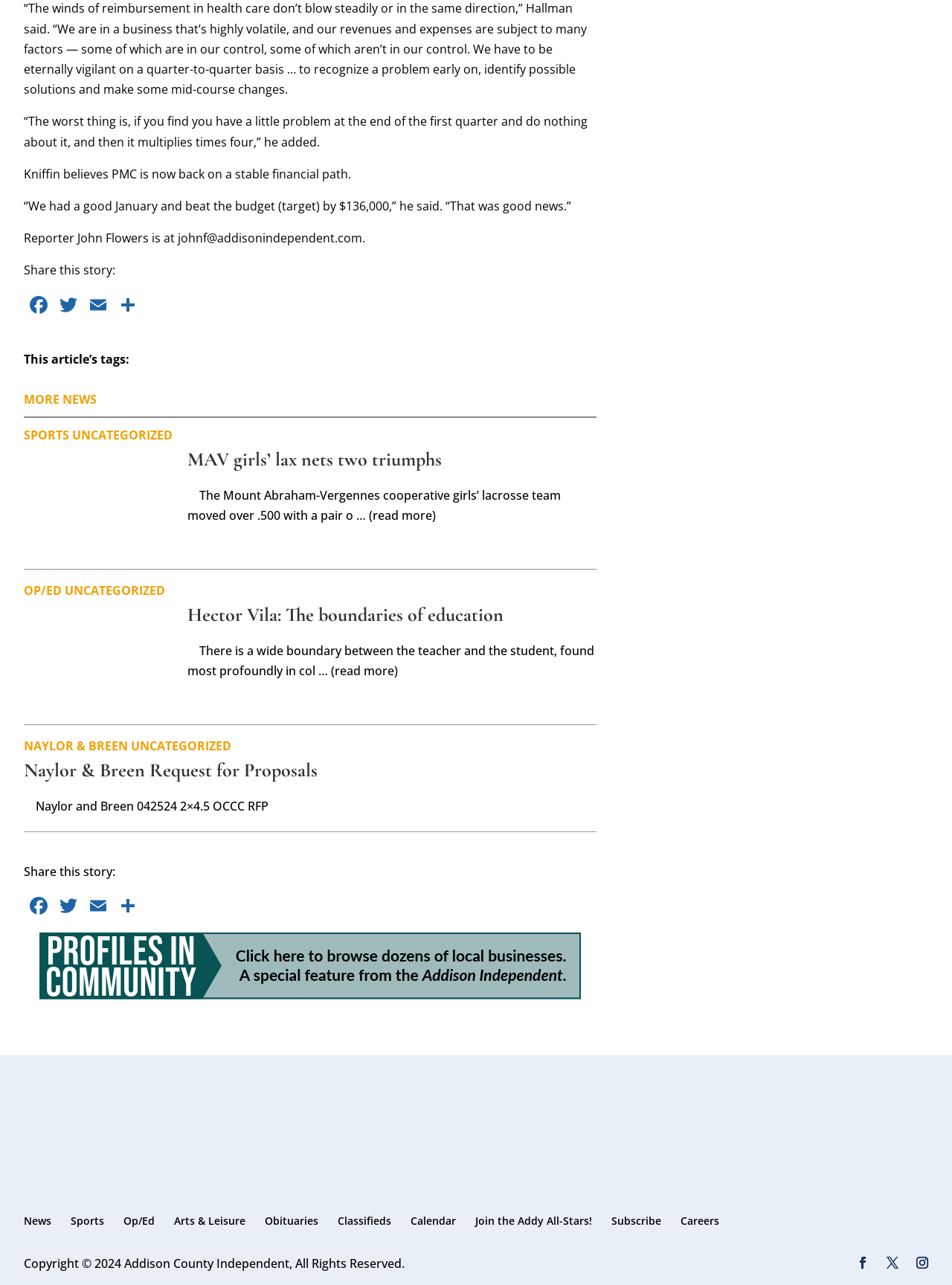Based on the element description: "Naylor & Breen", identify the UI element and provide its bounding box coordinates. Use four float numbers between 0 and 1, [left, top, right, bottom].

[0.025, 0.574, 0.134, 0.587]